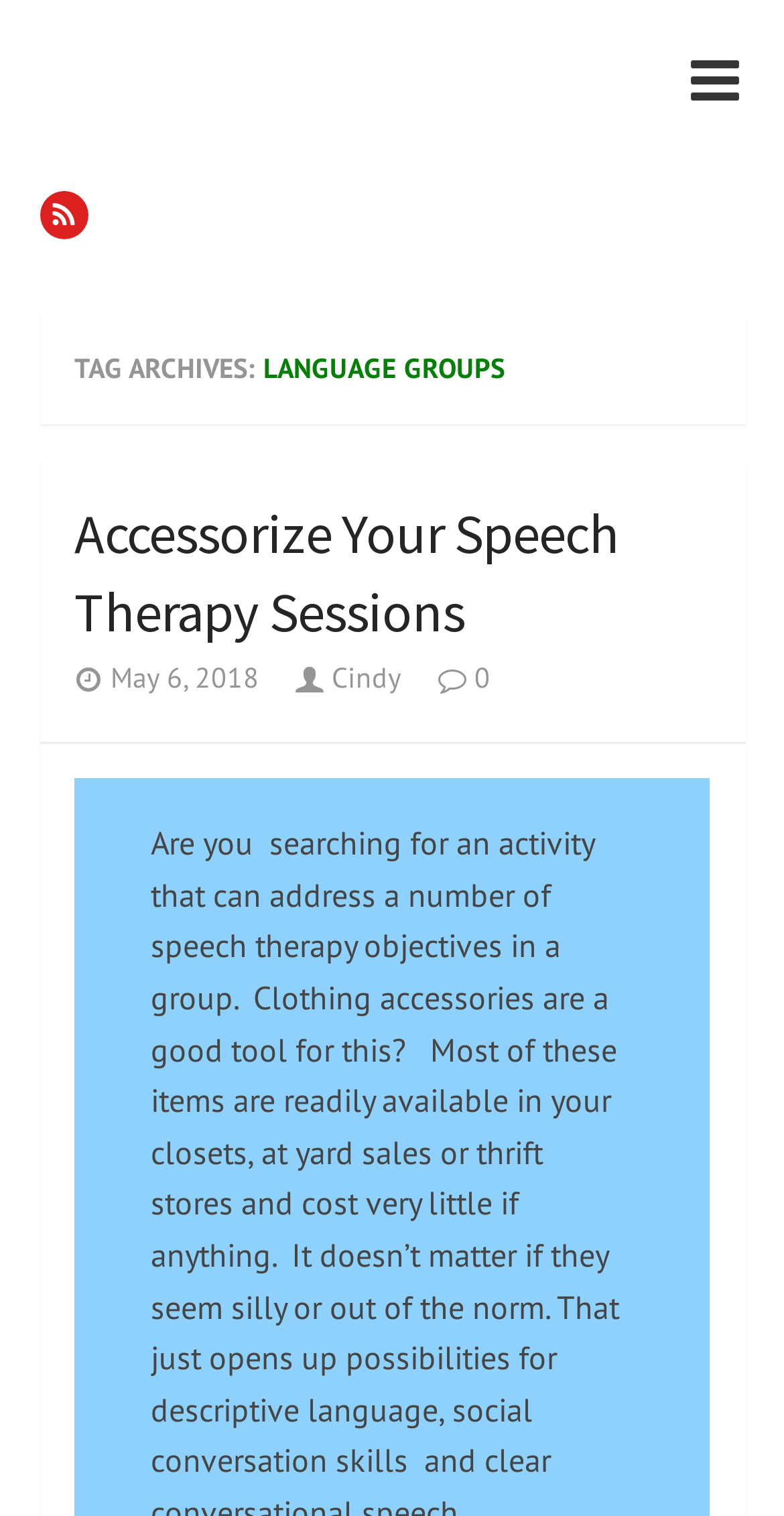What is the topic of the speech therapy sessions?
Using the information from the image, provide a comprehensive answer to the question.

Based on the webpage, the topic of the speech therapy sessions is language groups, which is indicated by the heading 'TAG ARCHIVES: LANGUAGE GROUPS'.